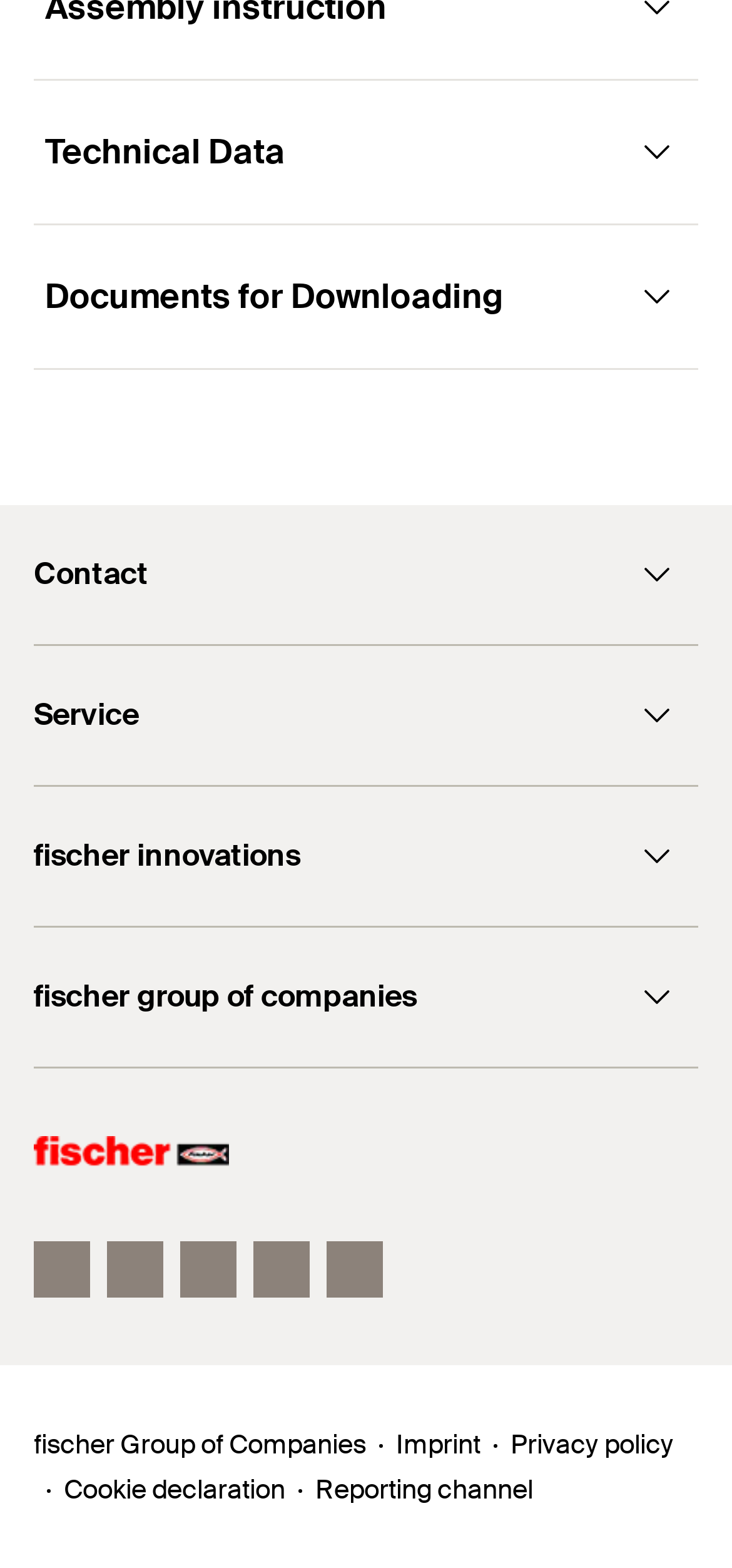Based on the element description, predict the bounding box coordinates (top-left x, top-left y, bottom-right x, bottom-right y) for the UI element in the screenshot: Contact form

[0.046, 0.41, 0.292, 0.435]